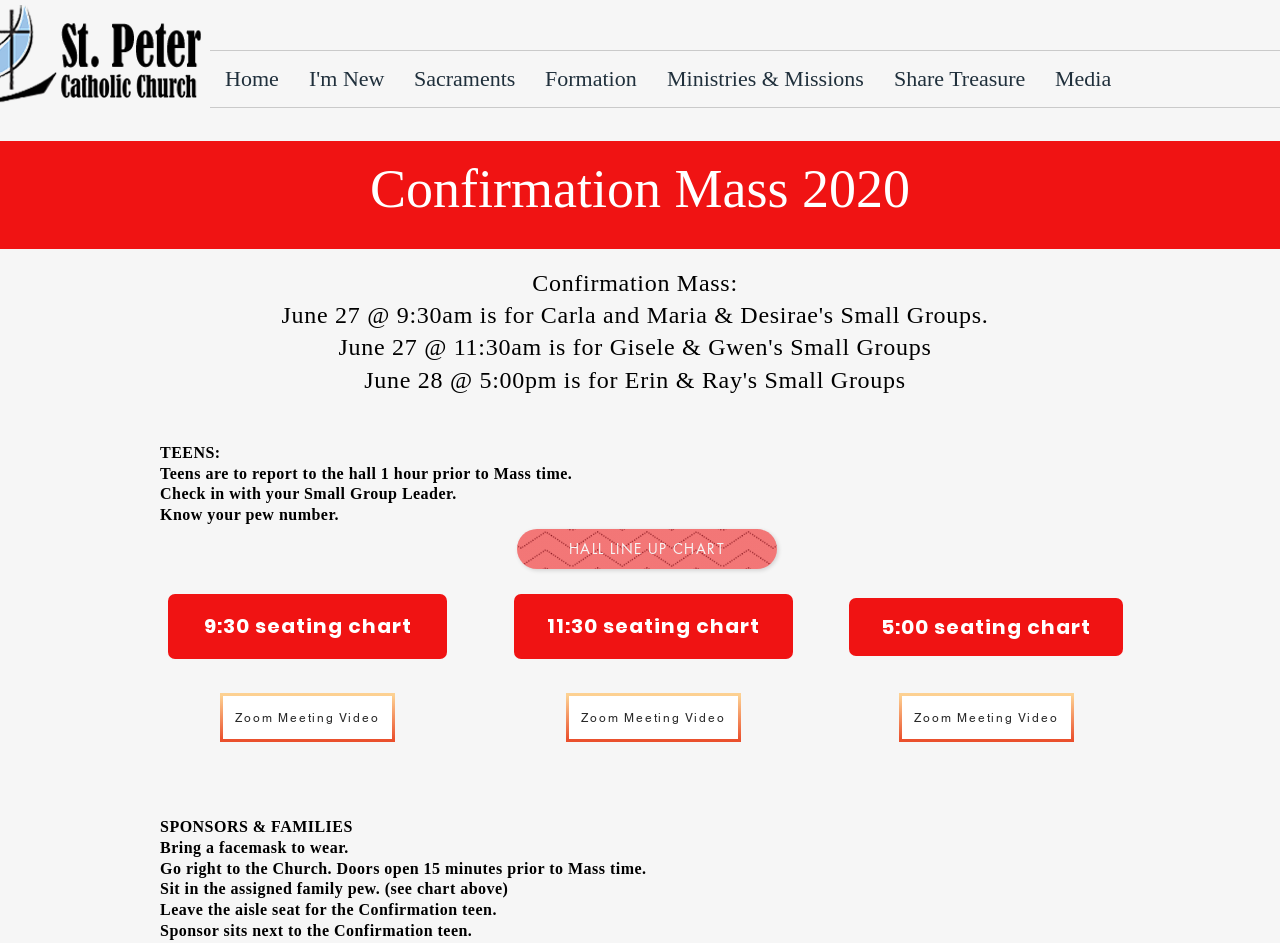Refer to the image and offer a detailed explanation in response to the question: What is the purpose of the seating charts?

The webpage provides links to seating charts for different Mass times, which suggests that the purpose of these charts is to assign seats for the Confirmation Mass, ensuring that participants know where to sit.